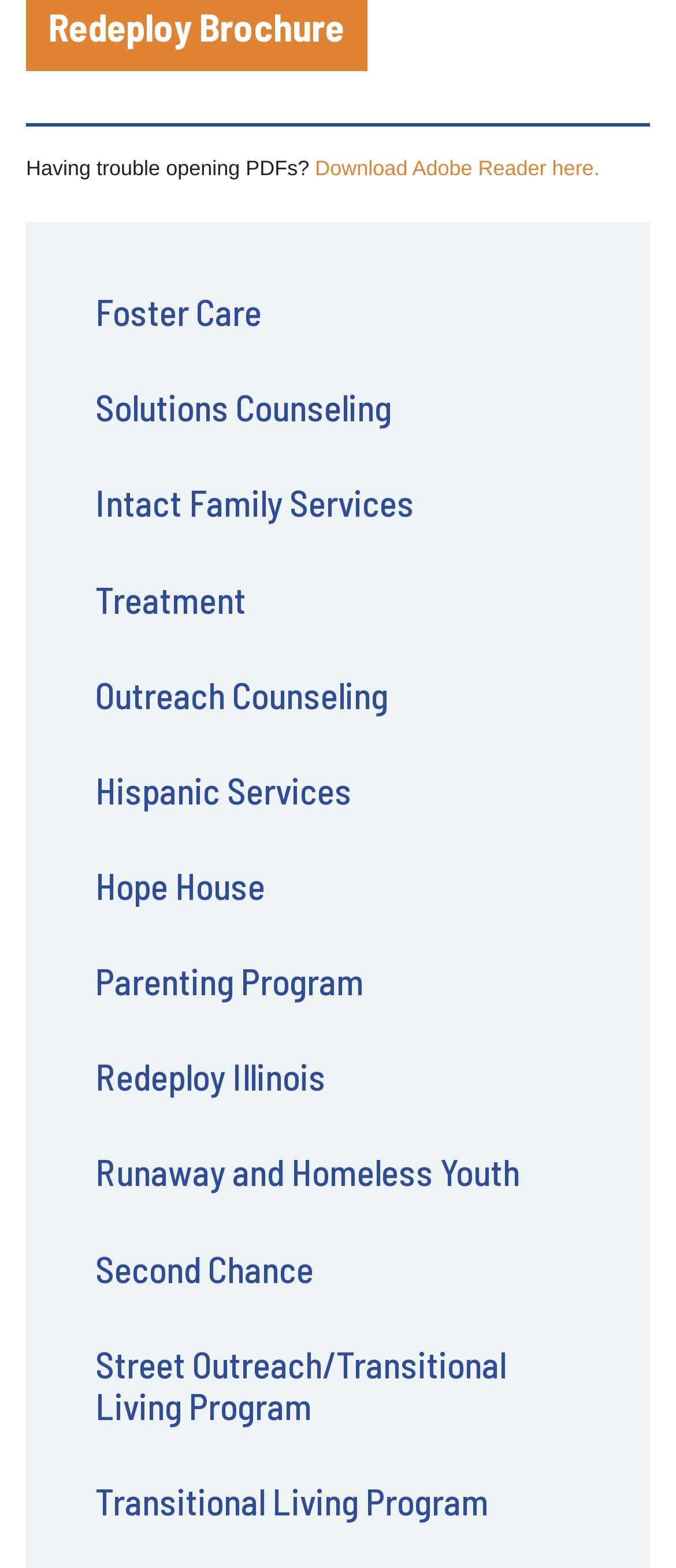Find the bounding box coordinates of the clickable area that will achieve the following instruction: "download Adobe Reader".

[0.466, 0.099, 0.887, 0.115]